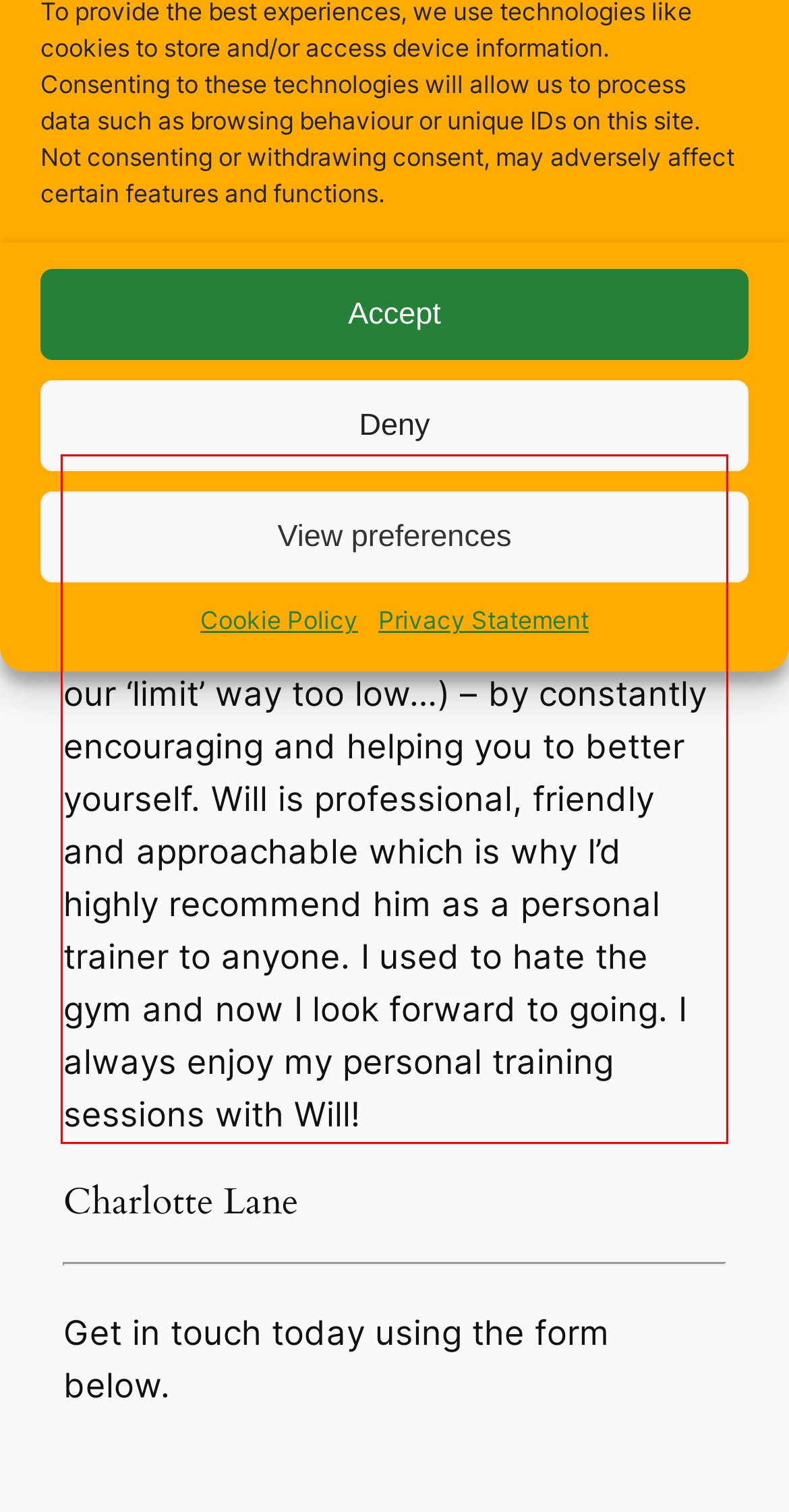Please examine the webpage screenshot and extract the text within the red bounding box using OCR.

I have been having personal training with Will for a few months now and it’s been great! It’s because he pushes you and challenges your limits (we all set our ‘limit’ way too low…) – by constantly encouraging and helping you to better yourself. Will is professional, friendly and approachable which is why I’d highly recommend him as a personal trainer to anyone. I used to hate the gym and now I look forward to going. I always enjoy my personal training sessions with Will!